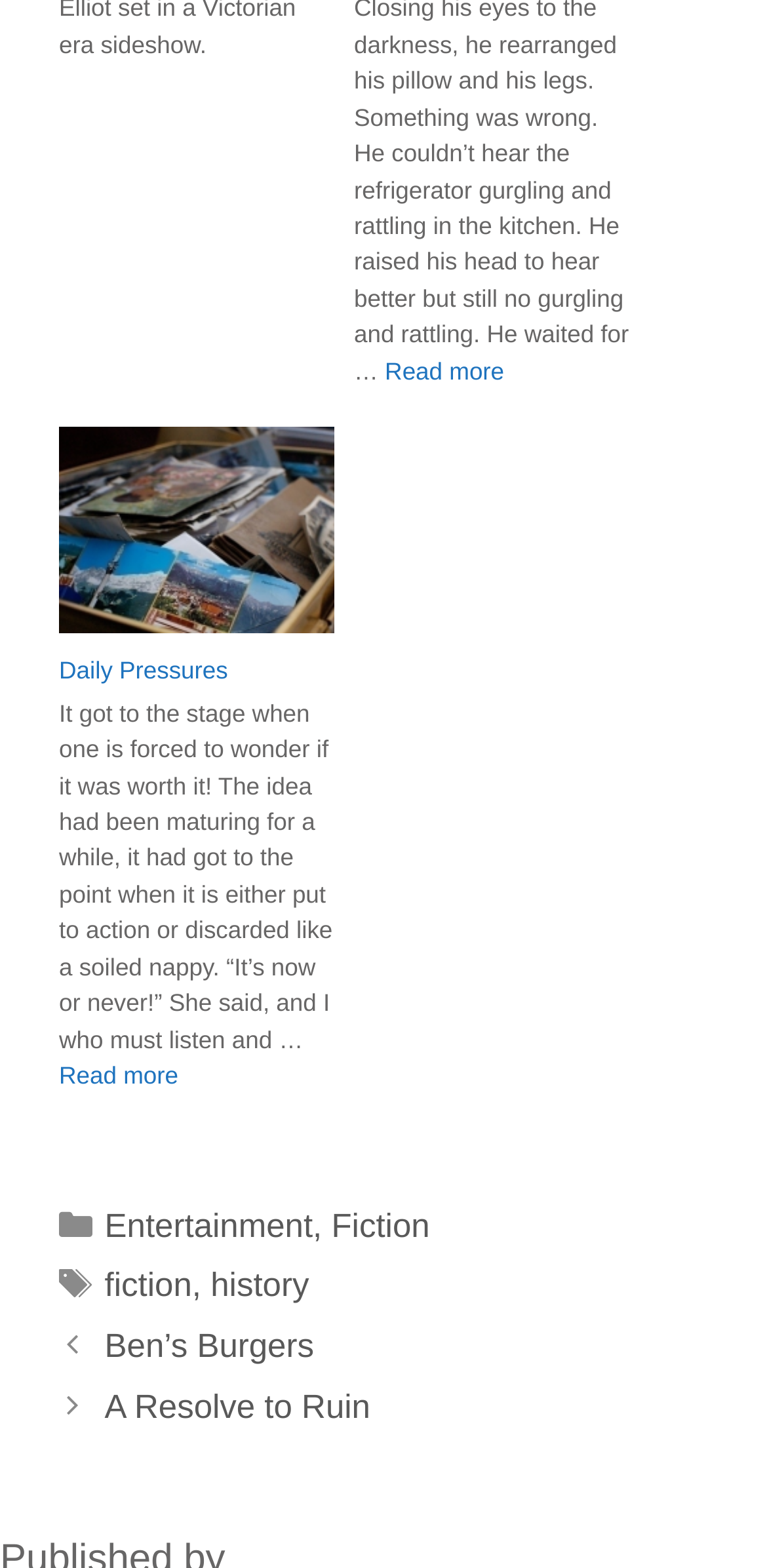Locate the bounding box coordinates of the element to click to perform the following action: 'Subscribe to receive email updates'. The coordinates should be given as four float values between 0 and 1, in the form of [left, top, right, bottom].

None